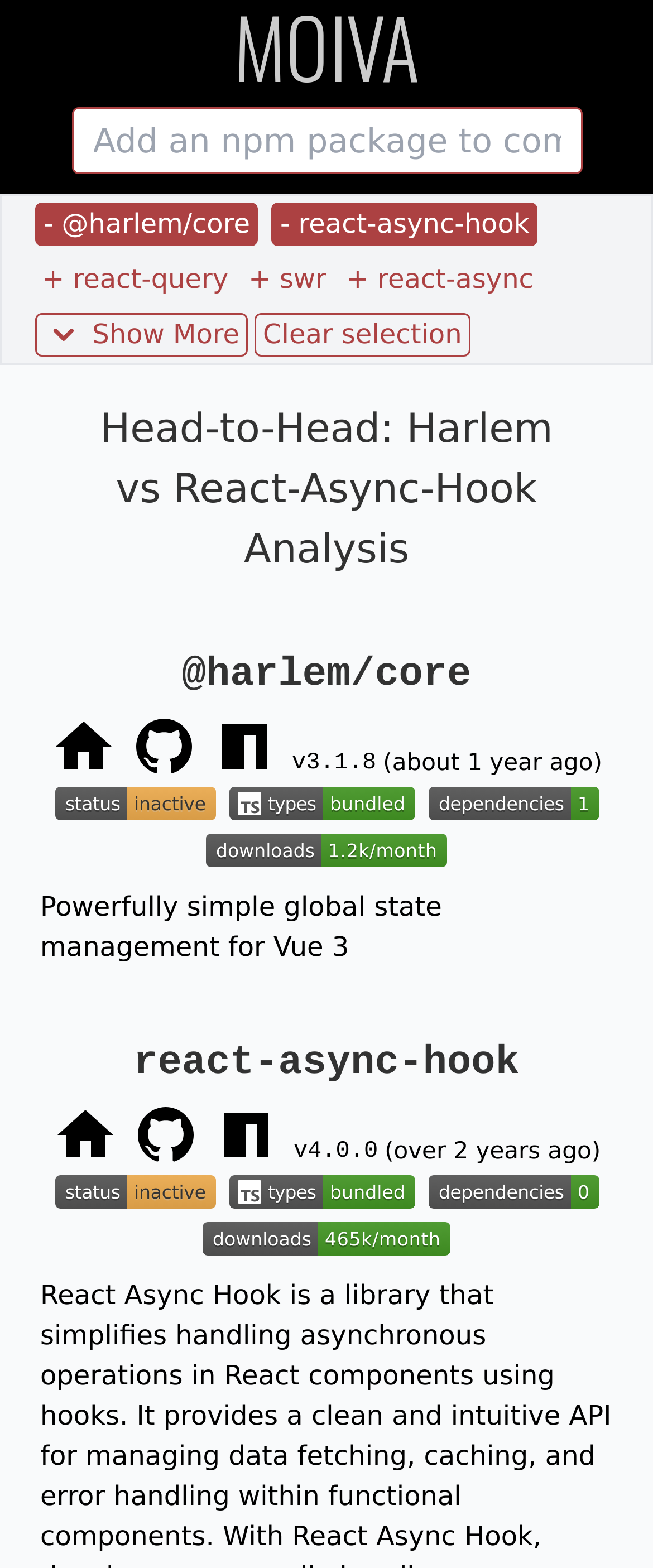Please identify the bounding box coordinates of the area I need to click to accomplish the following instruction: "Link to Home Page of the npm package".

[0.078, 0.455, 0.18, 0.498]